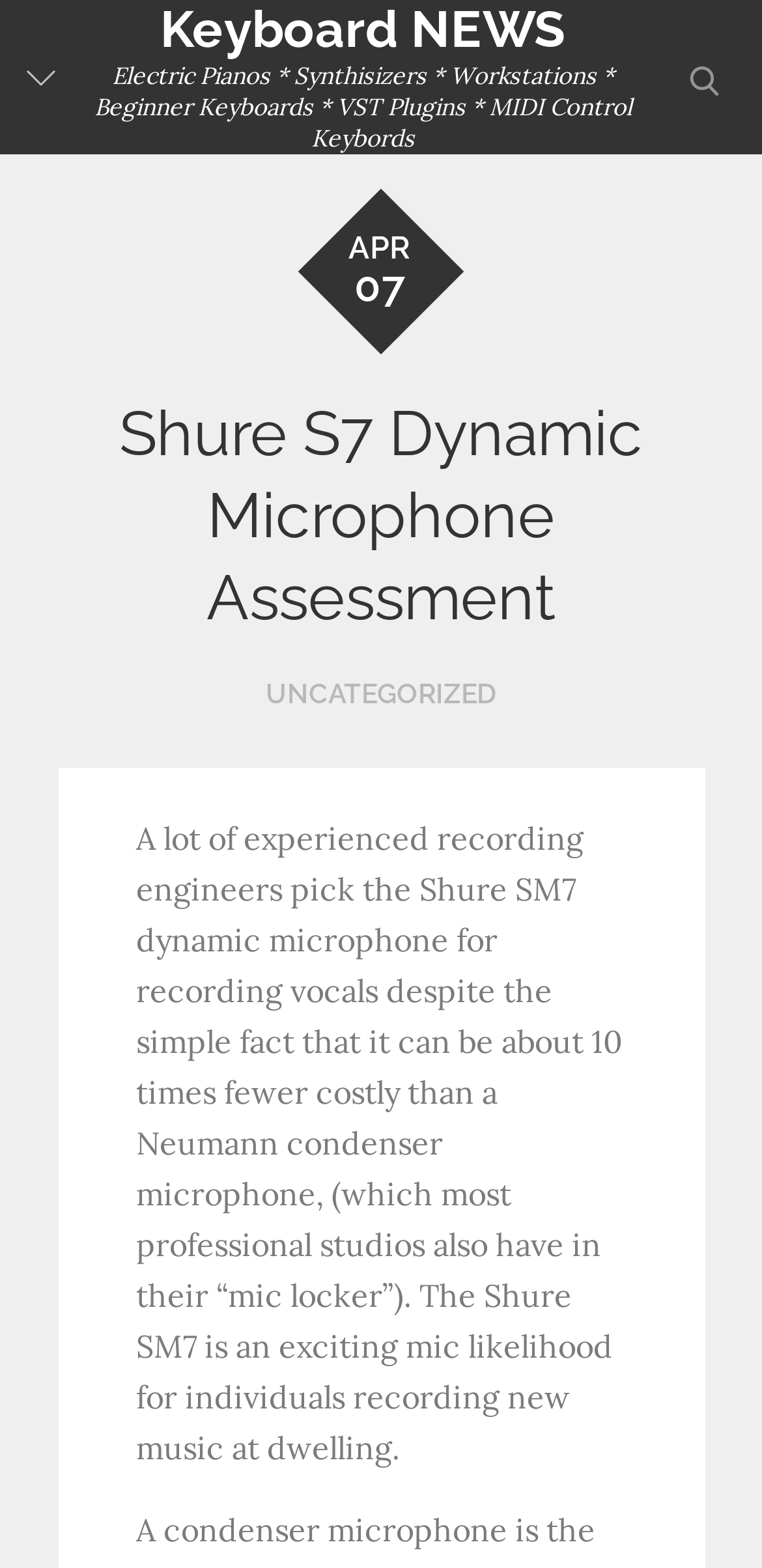Please determine the bounding box coordinates for the UI element described as: "search".

[0.846, 0.006, 1.0, 0.093]